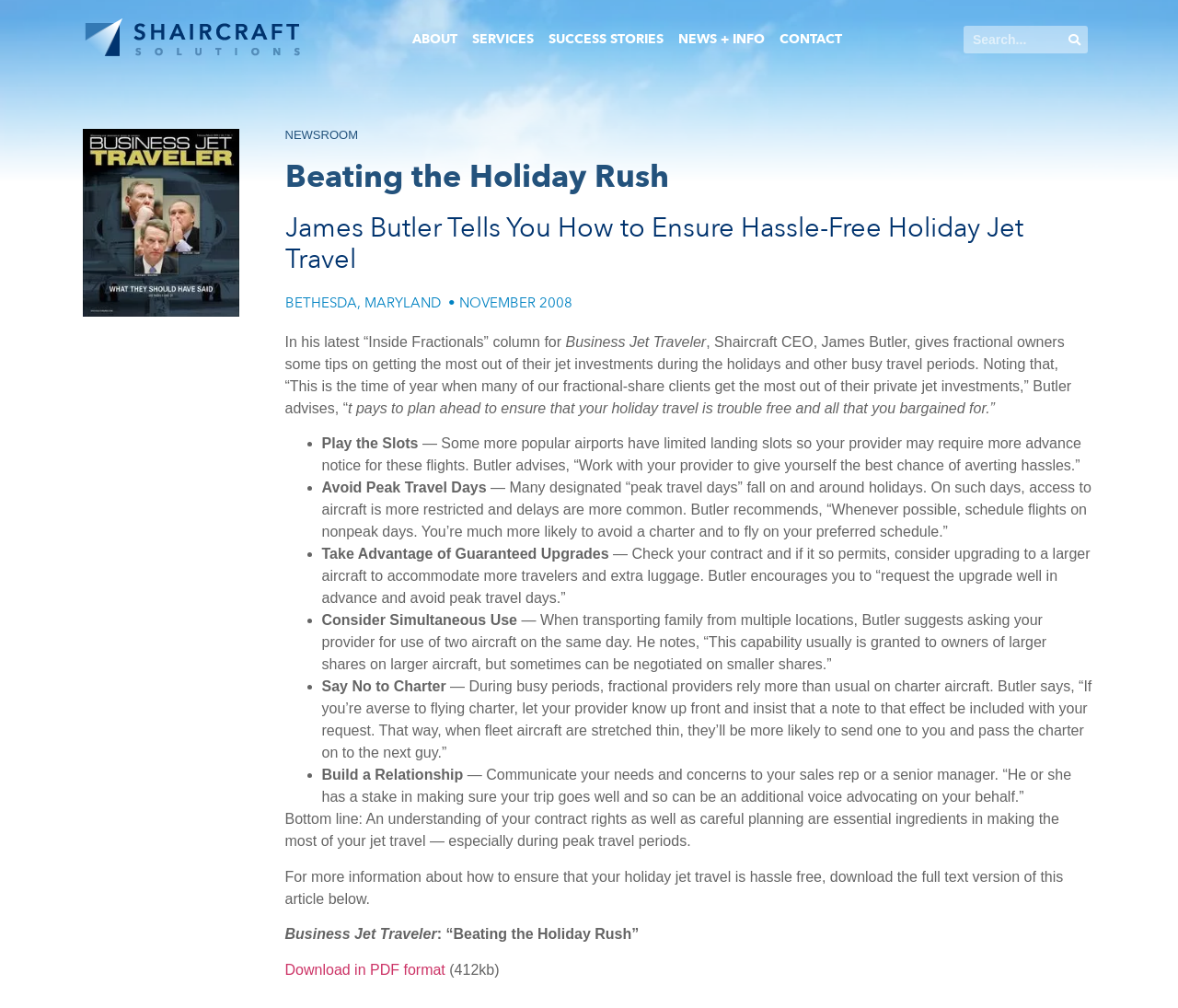What is the file size of the downloadable PDF?
Carefully examine the image and provide a detailed answer to the question.

The file size of the downloadable PDF can be found at the bottom of the webpage, next to the link to download the article in PDF format, which is 412kb.